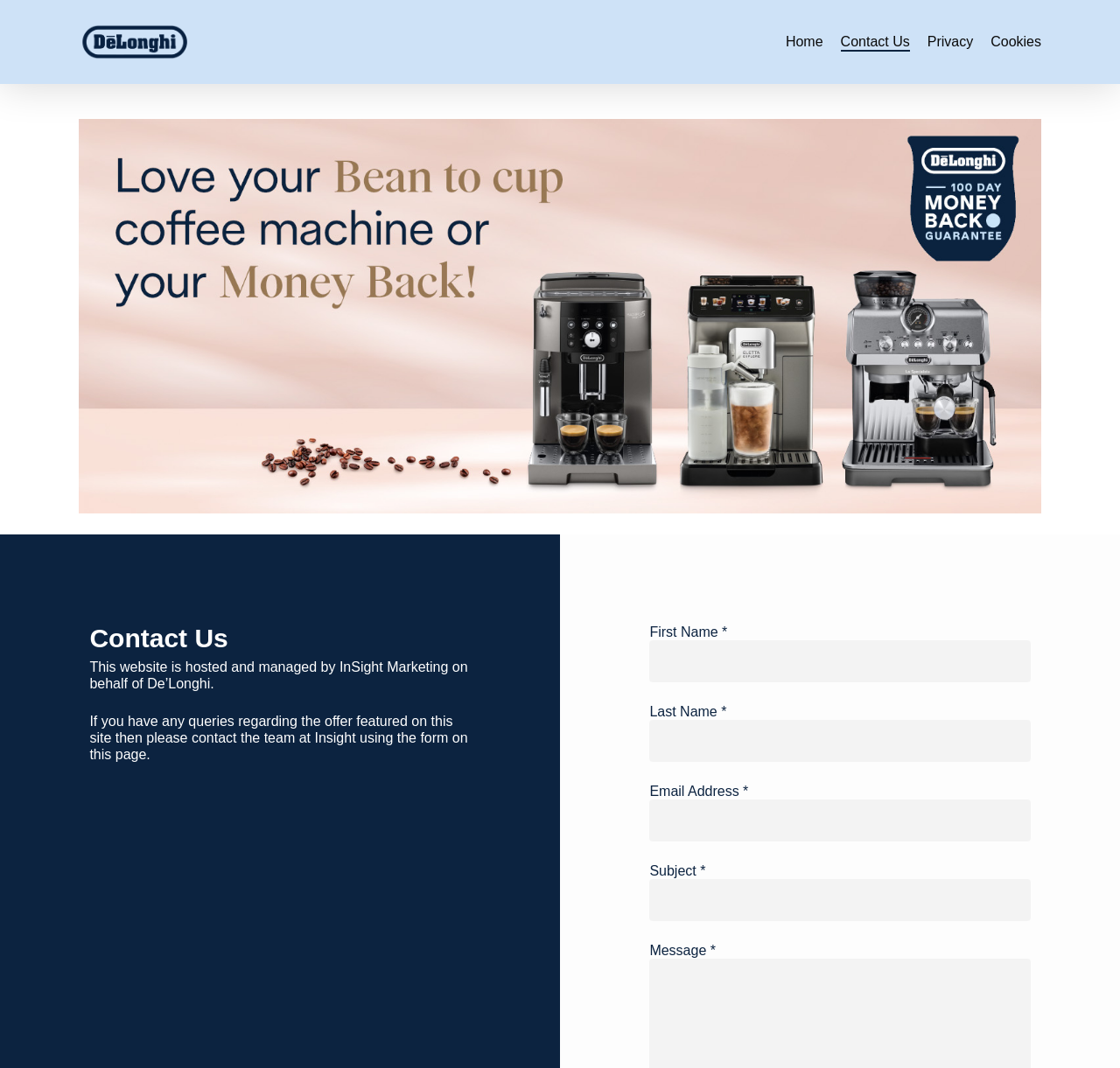Please specify the bounding box coordinates of the element that should be clicked to execute the given instruction: 'fill in First Name'. Ensure the coordinates are four float numbers between 0 and 1, expressed as [left, top, right, bottom].

[0.58, 0.6, 0.92, 0.639]